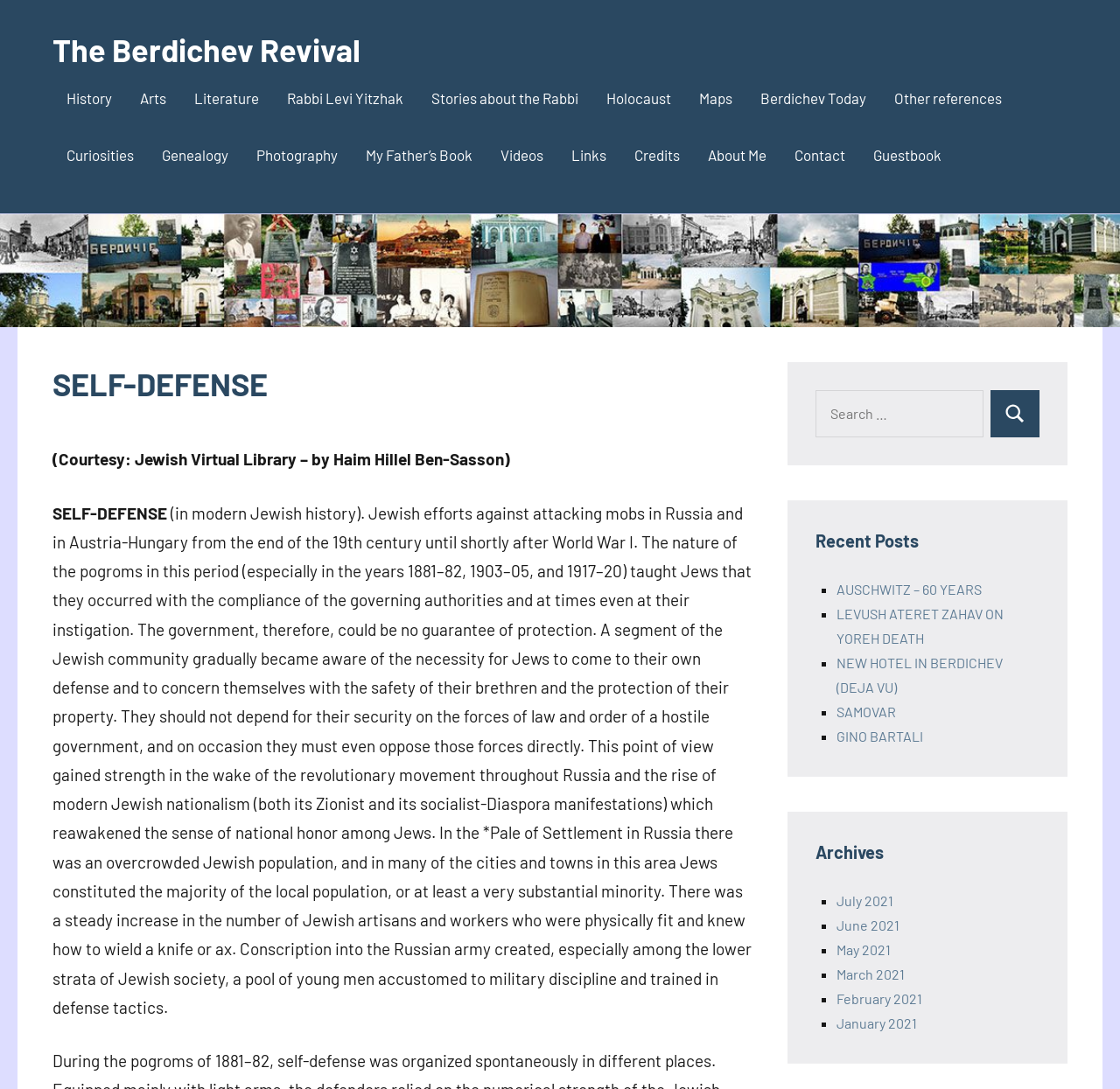Can you determine the bounding box coordinates of the area that needs to be clicked to fulfill the following instruction: "Visit the 'AUSCHWITZ – 60 YEARS' post"?

[0.747, 0.533, 0.877, 0.549]